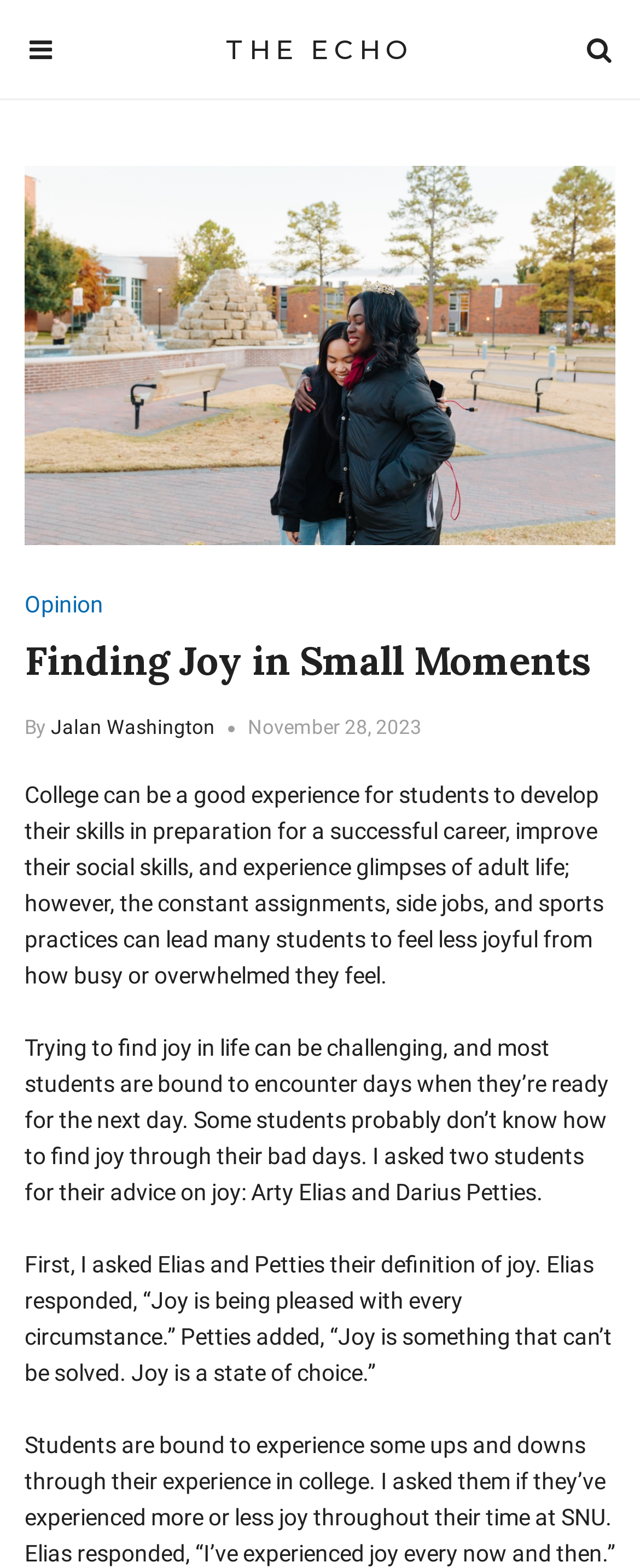Provide a brief response to the question below using one word or phrase:
What is the author of the article?

Jalan Washington